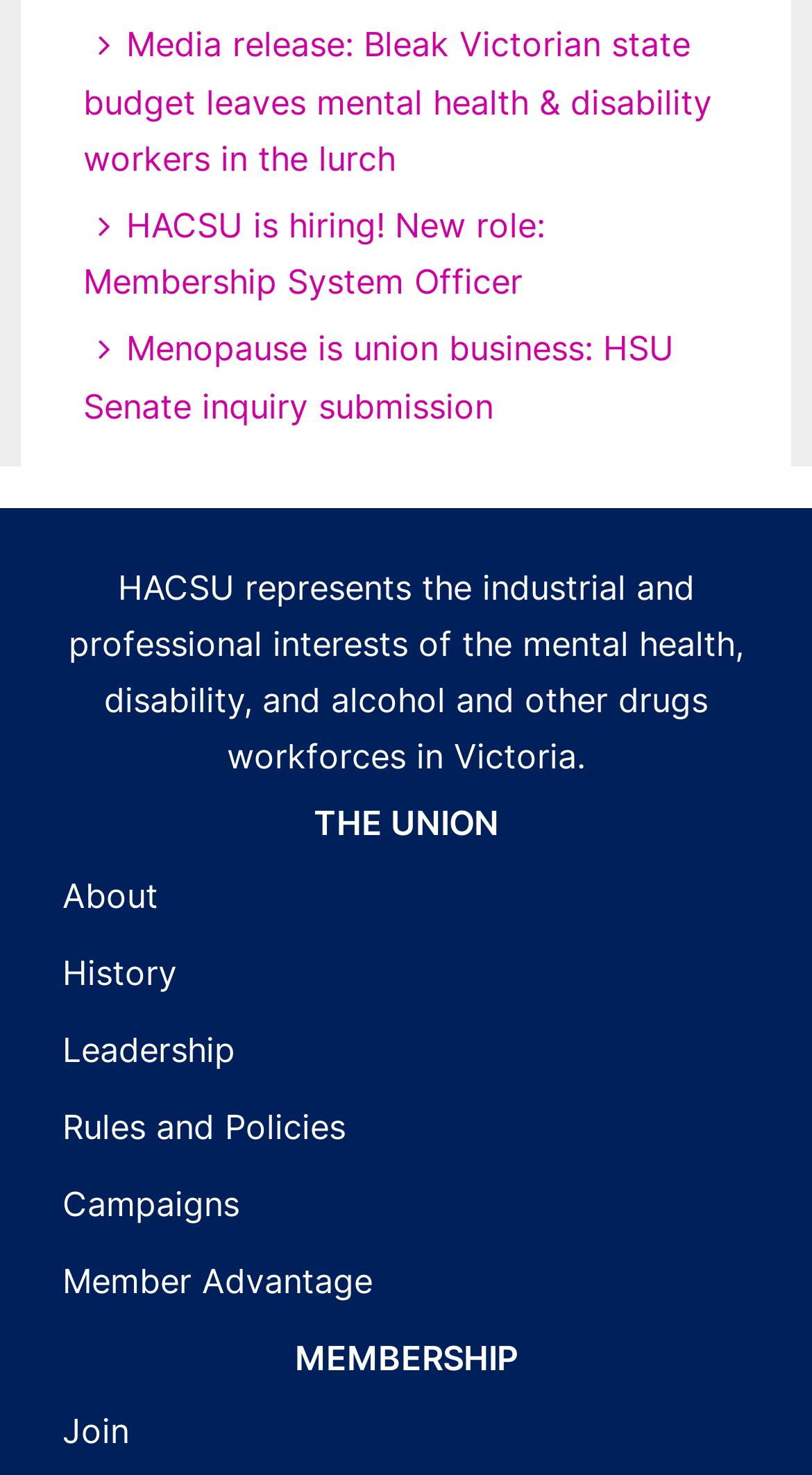Use a single word or phrase to answer the following:
How can one join HACSU?

Click Join